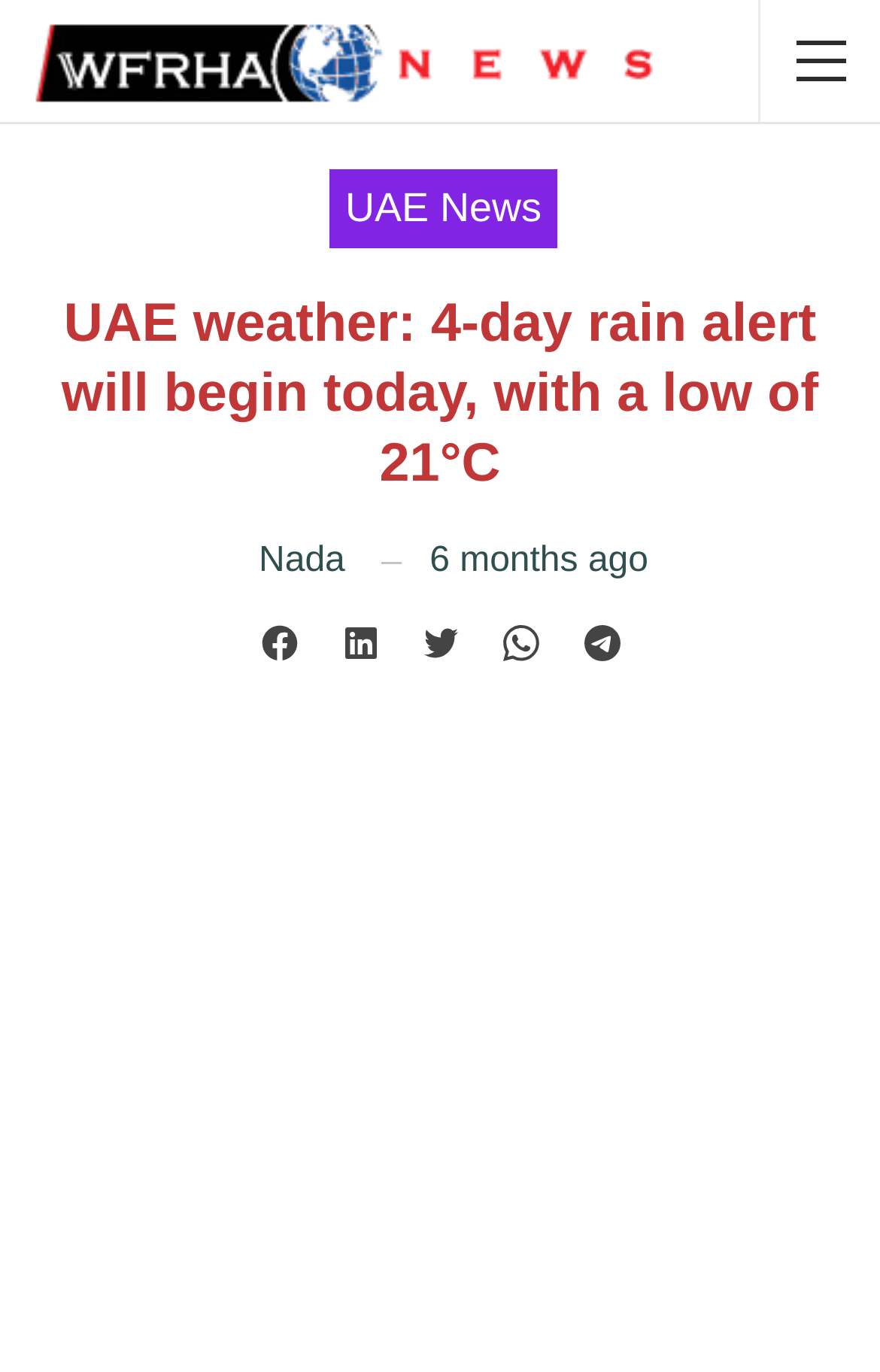Can you specify the bounding box coordinates for the region that should be clicked to fulfill this instruction: "Check the weather news".

[0.038, 0.21, 0.962, 0.364]